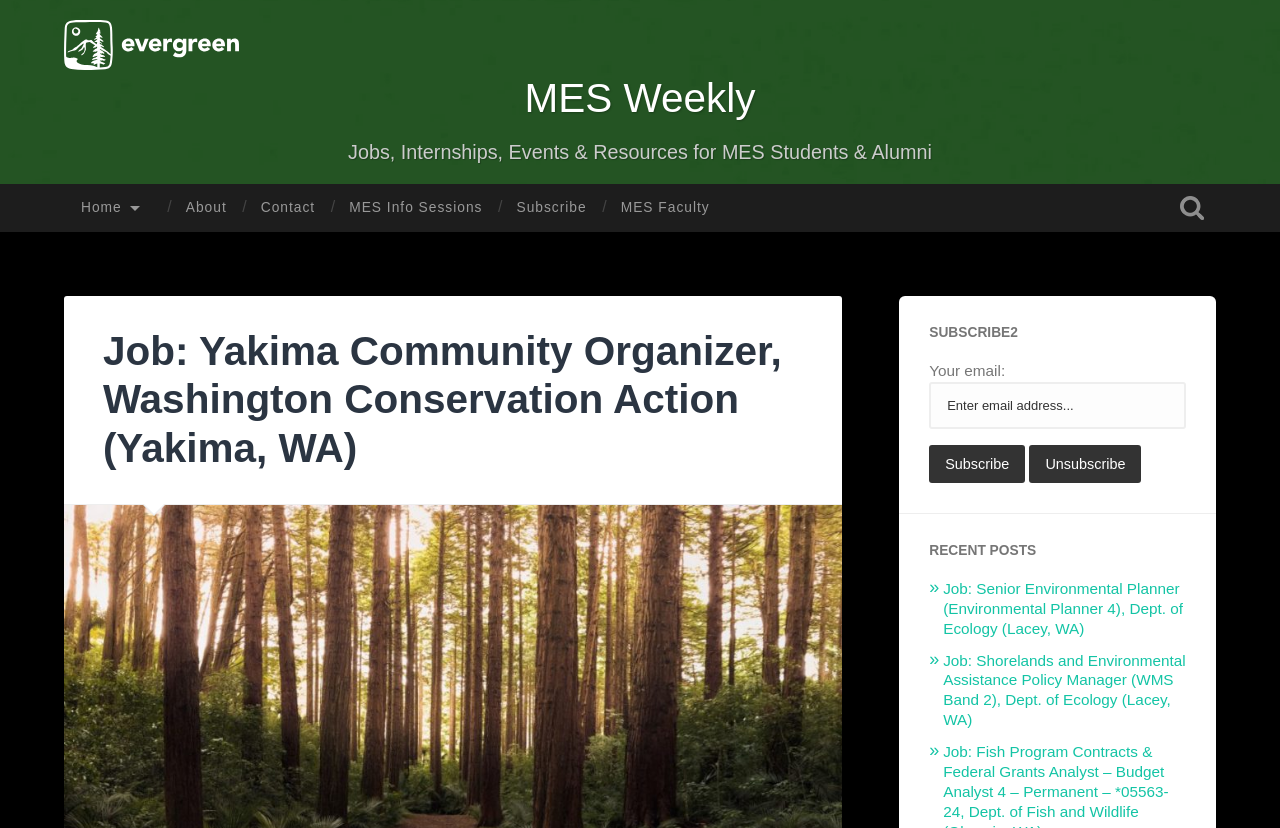Using the format (top-left x, top-left y, bottom-right x, bottom-right y), and given the element description, identify the bounding box coordinates within the screenshot: MES Info Sessions

[0.26, 0.222, 0.39, 0.28]